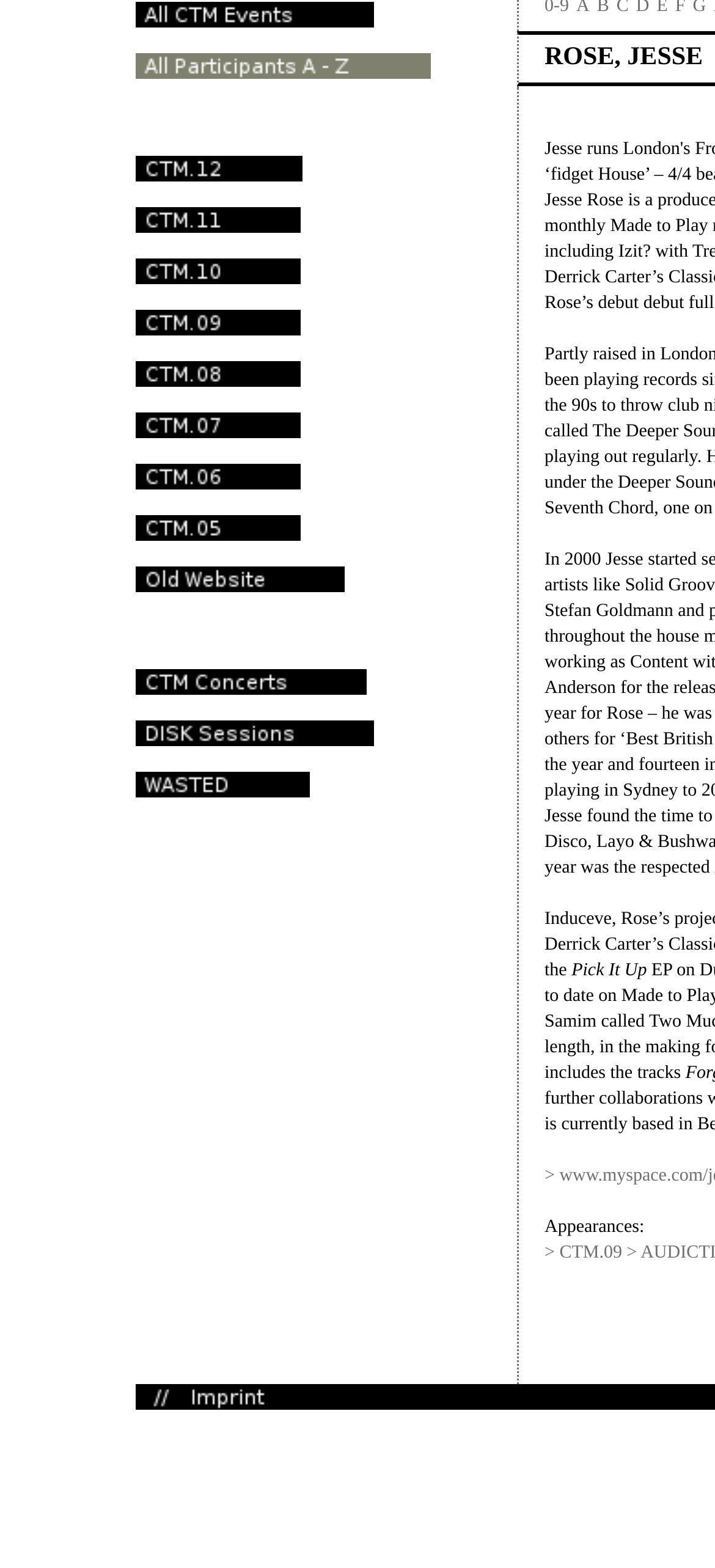Predict the bounding box coordinates for the UI element described as: "alt="Old Website" name="img3759_6915_11"". The coordinates should be four float numbers between 0 and 1, presented as [left, top, right, bottom].

[0.19, 0.368, 0.482, 0.381]